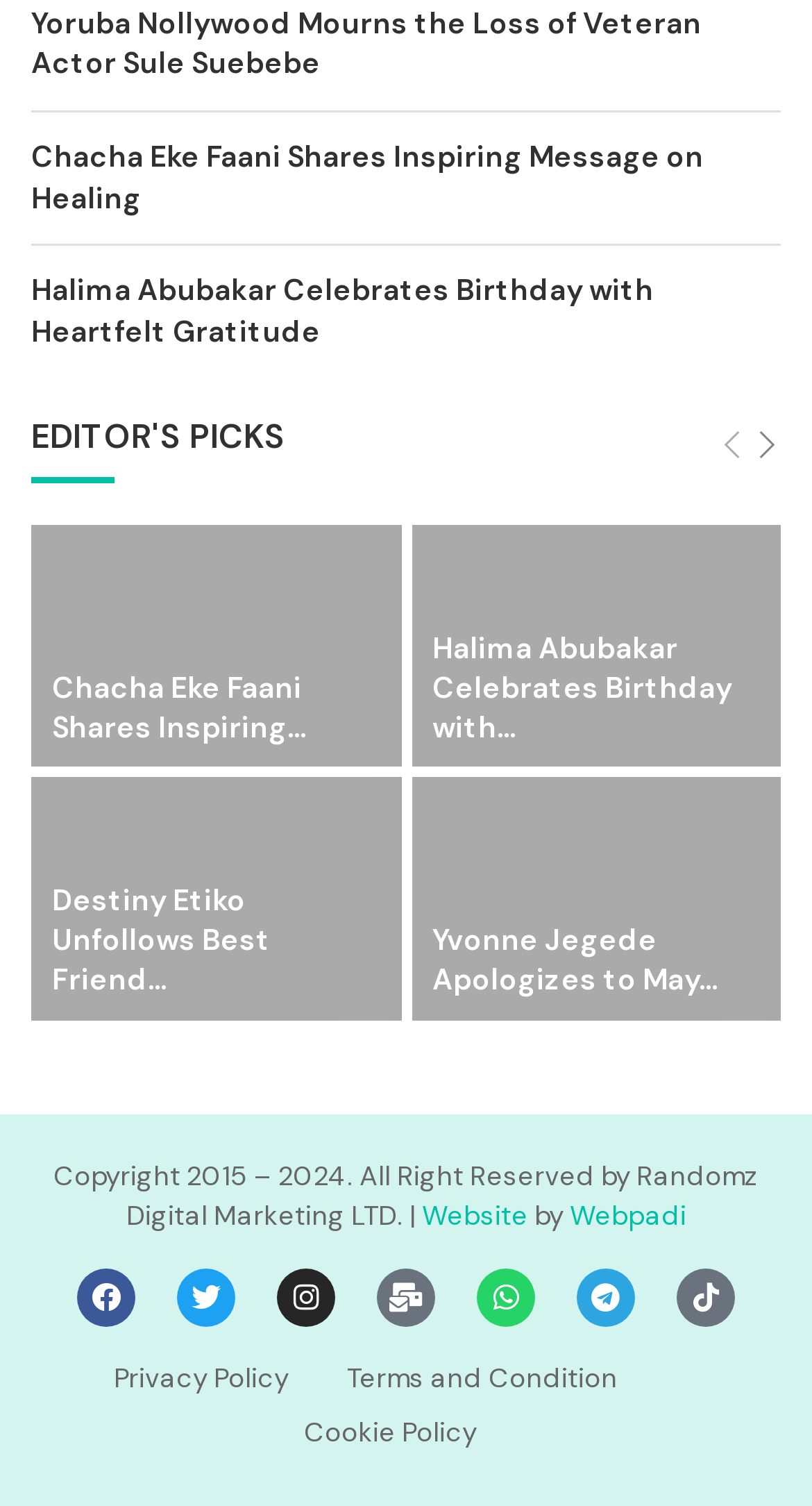What is the title of the first article?
Please give a well-detailed answer to the question.

The first article on the webpage has a link with the title 'Yoruba Nollywood Mourns the Loss of Veteran Actor Sule Suebebe', indicating that it is a news article about the passing of a veteran actor.